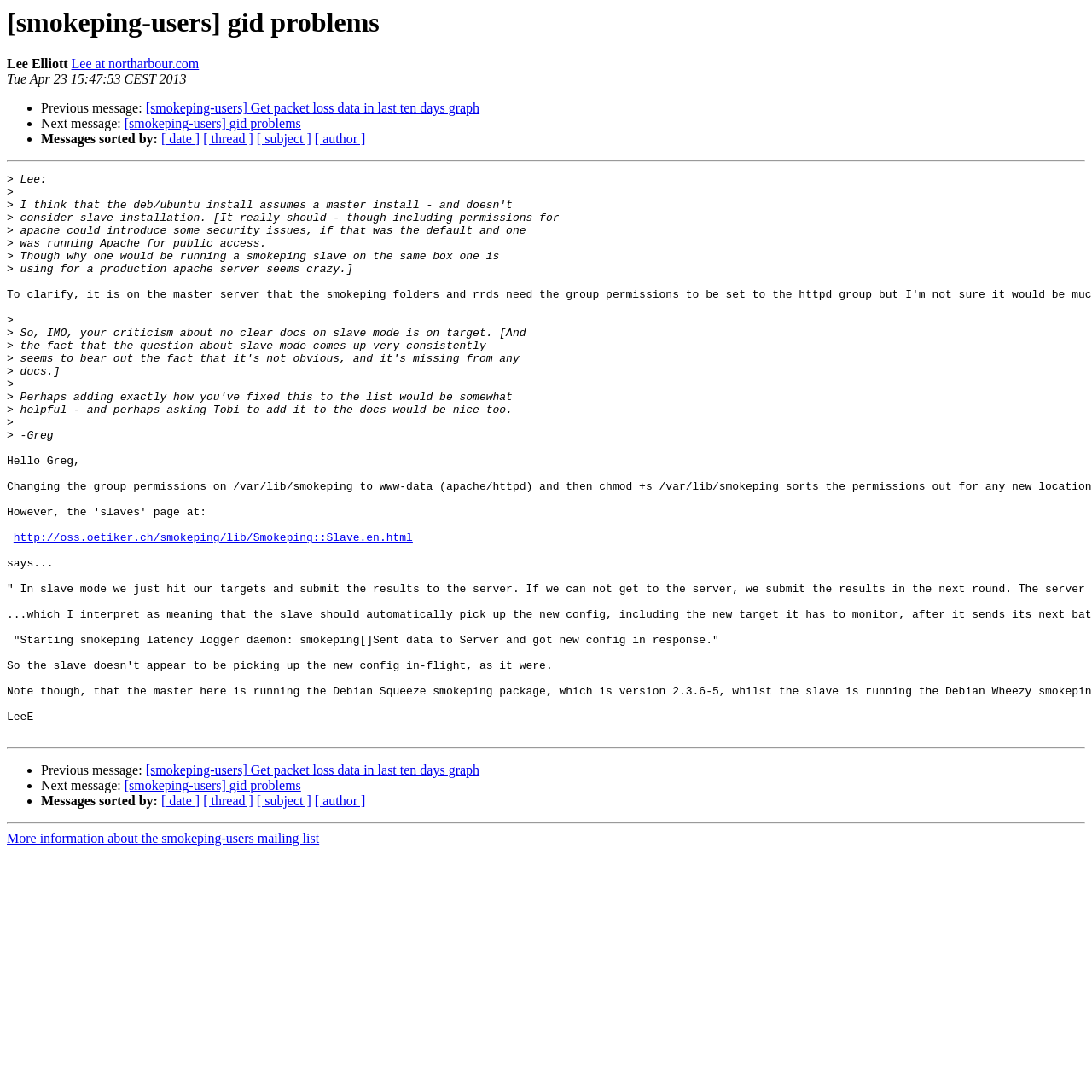Please identify the webpage's heading and generate its text content.

[smokeping-users] gid problems